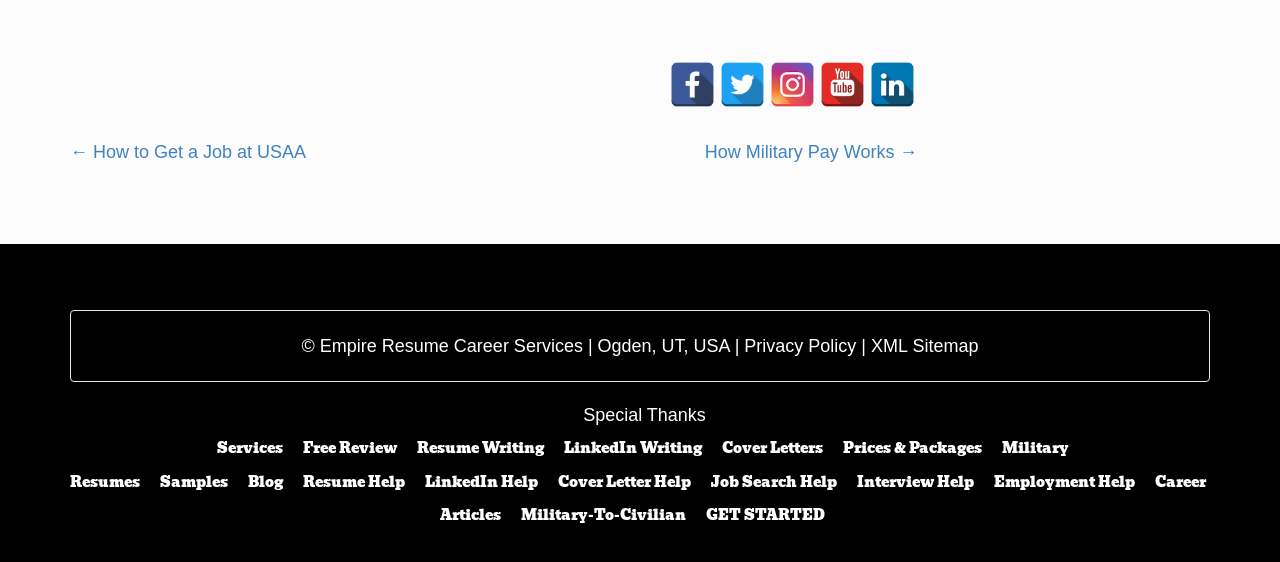Calculate the bounding box coordinates for the UI element based on the following description: "title="YouTube"". Ensure the coordinates are four float numbers between 0 and 1, i.e., [left, top, right, bottom].

[0.641, 0.11, 0.676, 0.19]